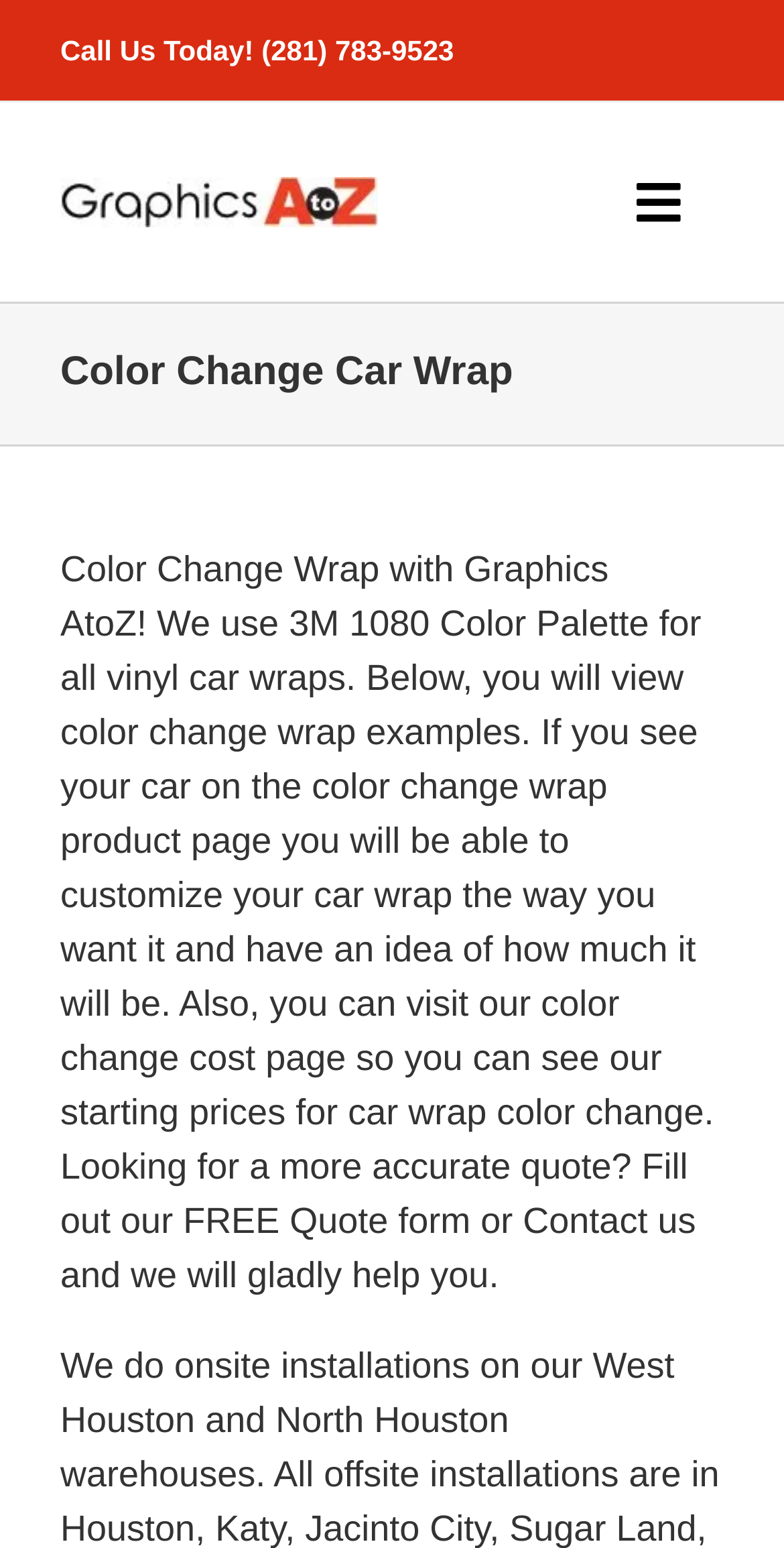What is the purpose of the color change wrap examples?
Based on the visual, give a brief answer using one word or a short phrase.

To customize and estimate the cost